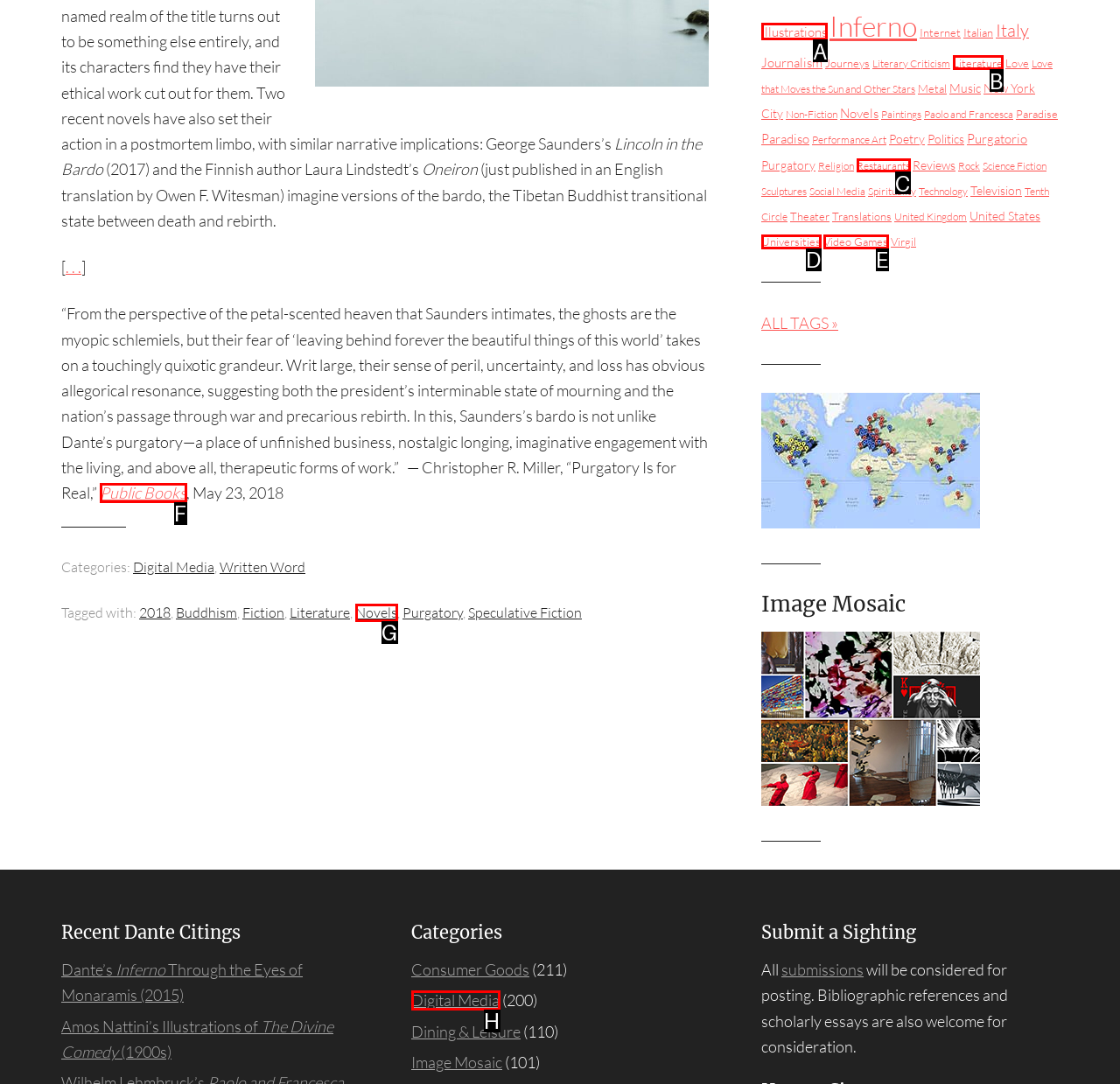Identify the UI element that best fits the description: Illustrations
Respond with the letter representing the correct option.

A